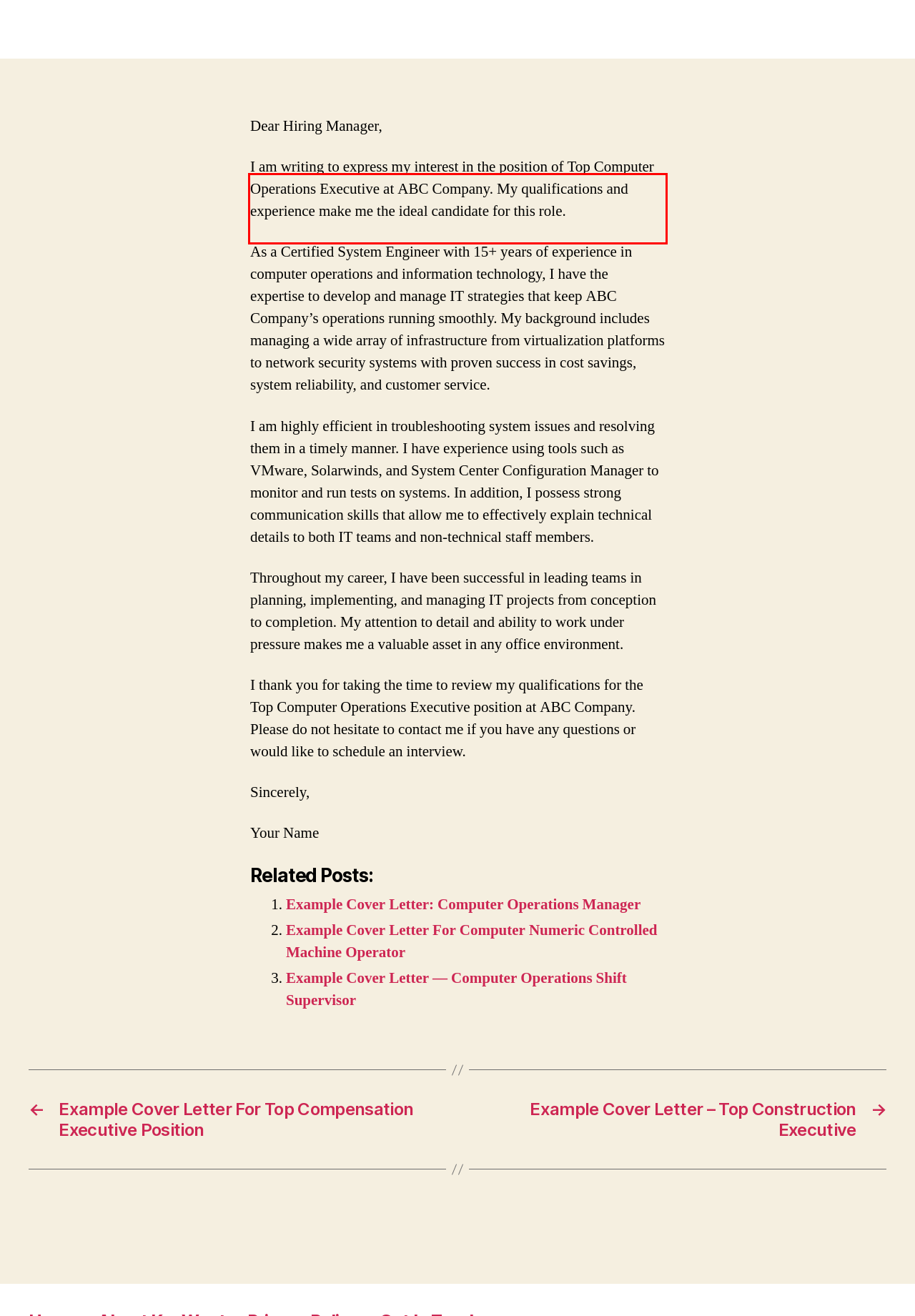Please analyze the screenshot of a webpage and extract the text content within the red bounding box using OCR.

I am writing to express my interest in the position of Top Computer Operations Executive at ABC Company. My qualifications and experience make me the ideal candidate for this role.